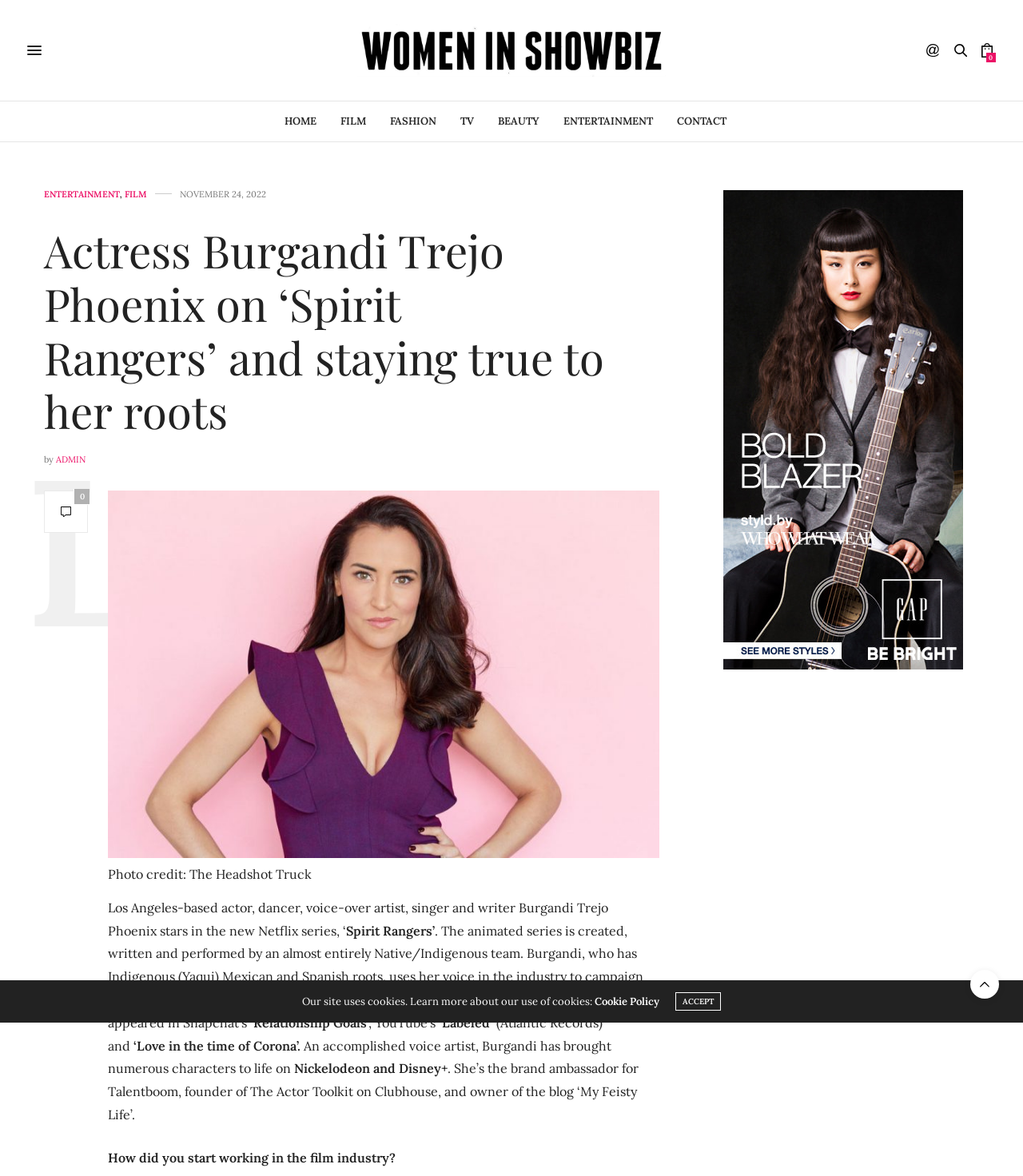Illustrate the webpage thoroughly, mentioning all important details.

This webpage is about an interview with actress Burgandi Trejo Phoenix, focusing on her role in the Netflix series "Spirit Rangers" and her efforts to promote accurate representation of Mexican-American women in the entertainment industry.

At the top of the page, there is a header section with links to different categories, including "HOME", "FILM", "FASHION", "TV", "BEAUTY", and "ENTERTAINMENT". Below this section, there is a large image with a caption "Photo credit: The Headshot Truck".

The main content of the page is an interview with Burgandi Trejo Phoenix, where she discusses her role in "Spirit Rangers", her Indigenous (Yaqui) Mexican and Spanish roots, and her efforts to promote diversity and representation in the entertainment industry. The interview is divided into several paragraphs, with headings and subheadings.

Throughout the page, there are several images, including a profile picture of Burgandi Trejo Phoenix and screenshots from her various projects. There are also links to other articles and websites, including her blog "My Feisty Life" and her social media profiles.

At the bottom of the page, there is a section with a cookie policy notice and a link to learn more about the website's use of cookies. There is also a "Scroll To Top" button and a "ACCEPT" button to accept the cookie policy.

Overall, the webpage is well-organized and easy to navigate, with a clear focus on the interview with Burgandi Trejo Phoenix and her work in the entertainment industry.